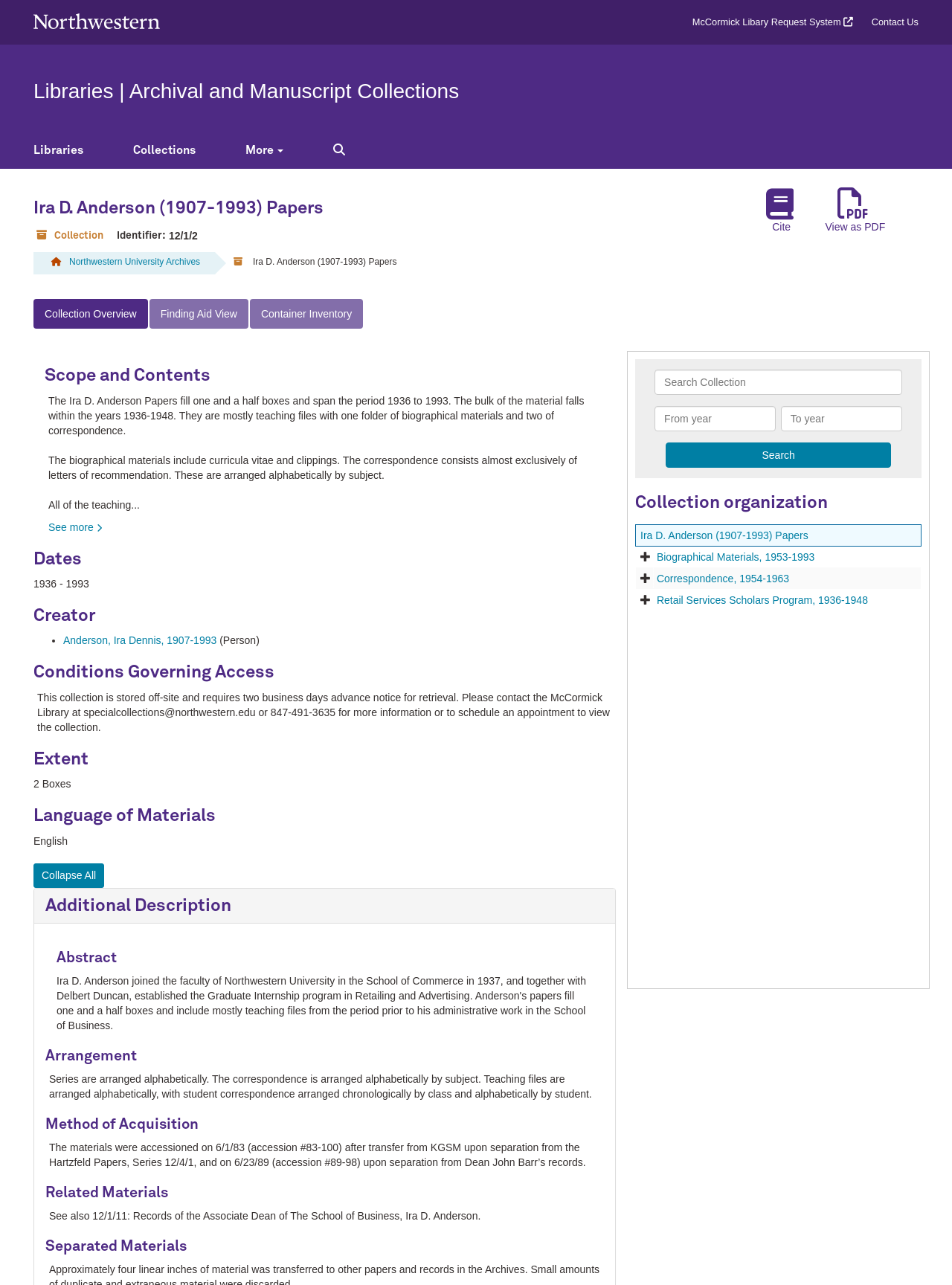Provide an in-depth caption for the elements present on the webpage.

This webpage is dedicated to the Ira D. Anderson Papers collection at the Northwestern University Archives. At the top left corner, there is a Northwestern University logo. Above the main content, there are several links, including "McCormick Libary Request System" and "Contact Us", which are located at the top right corner. 

Below the links, there is a top-level navigation menu with options such as "Libraries", "Collections", "More", and "Search all Archival and Manuscript Collections". 

The main content is divided into several sections. The first section is the collection overview, which includes the title "Ira D. Anderson (1907-1993) Papers" and a brief description of the collection. Below the title, there are several links, including "Collection Overview", "Finding Aid View", and "Container Inventory". 

The next section is "Scope and Contents", which provides a detailed description of the collection's contents, including teaching files, biographical materials, and correspondence. This section is followed by "Dates", "Creator", "Conditions Governing Access", "Extent", and "Language of Materials", which provide additional information about the collection.

Further down the page, there are sections for "Additional Description", "Abstract", "Arrangement", "Method of Acquisition", "Related Materials", and "Separated Materials", which provide more detailed information about the collection's organization and history.

On the right side of the page, there is a search function that allows users to search the collection by keyword, date range, or other criteria. Below the search function, there is a section titled "Collection organization", which provides an overview of the collection's organization and includes links to various sub-sections, such as "Biographical Materials", "Correspondence", and "Retail Services Scholars Program".